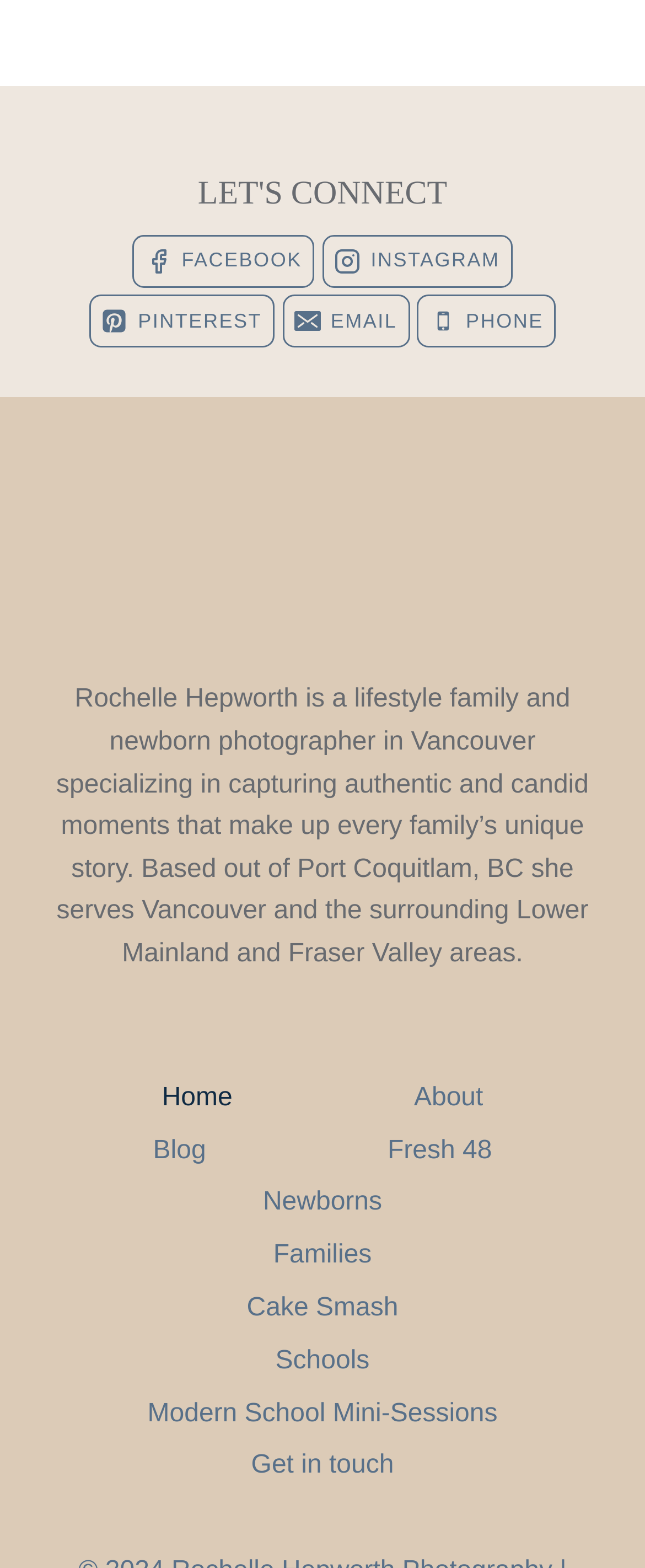Determine the bounding box coordinates of the clickable element to complete this instruction: "Go to Home page". Provide the coordinates in the format of four float numbers between 0 and 1, [left, top, right, bottom].

[0.11, 0.683, 0.501, 0.717]